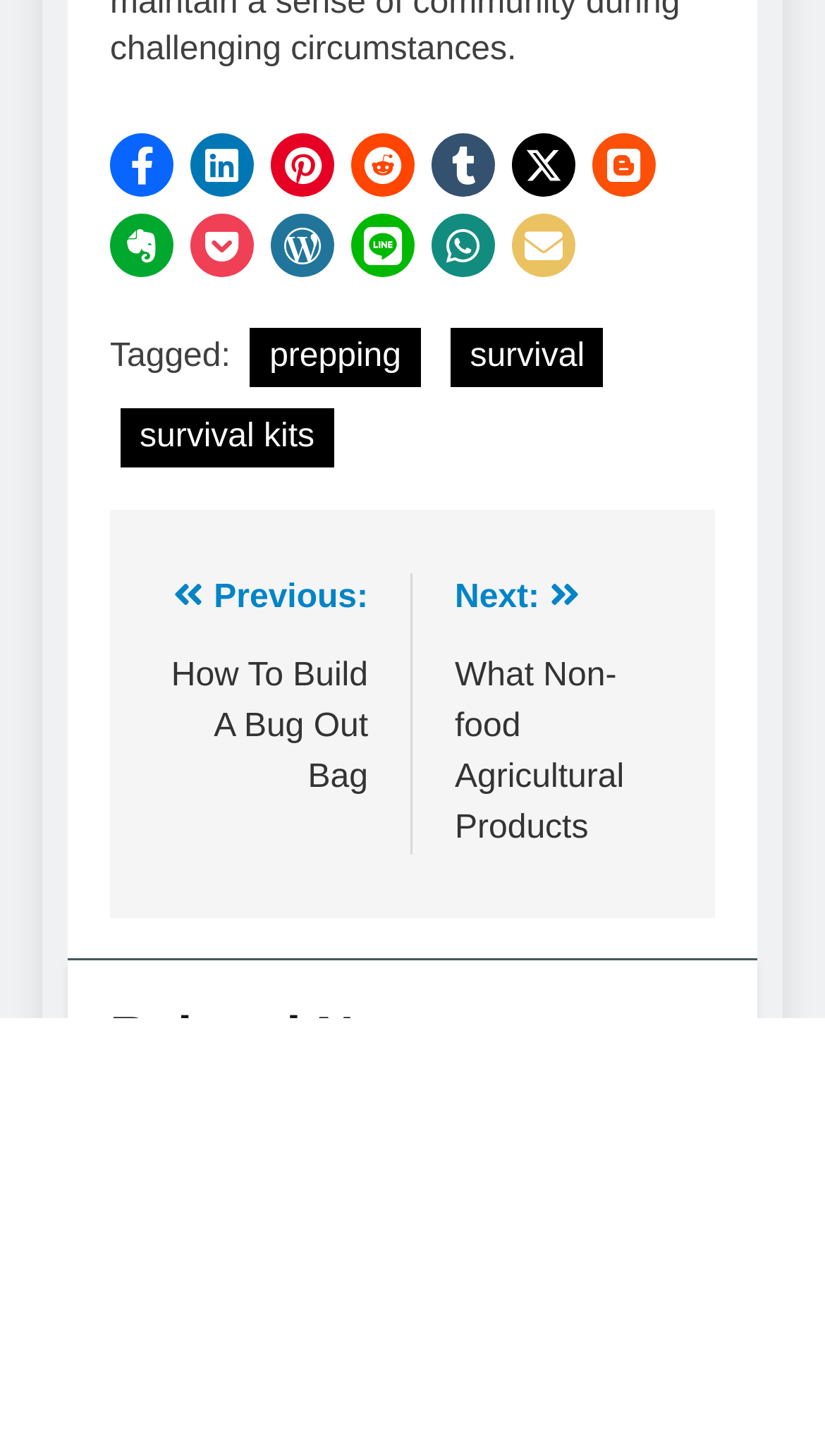Please find the bounding box coordinates of the element that must be clicked to perform the given instruction: "View related news about What To Pack For Hurricane Evacuation". The coordinates should be four float numbers from 0 to 1, i.e., [left, top, right, bottom].

[0.355, 0.777, 0.786, 0.841]